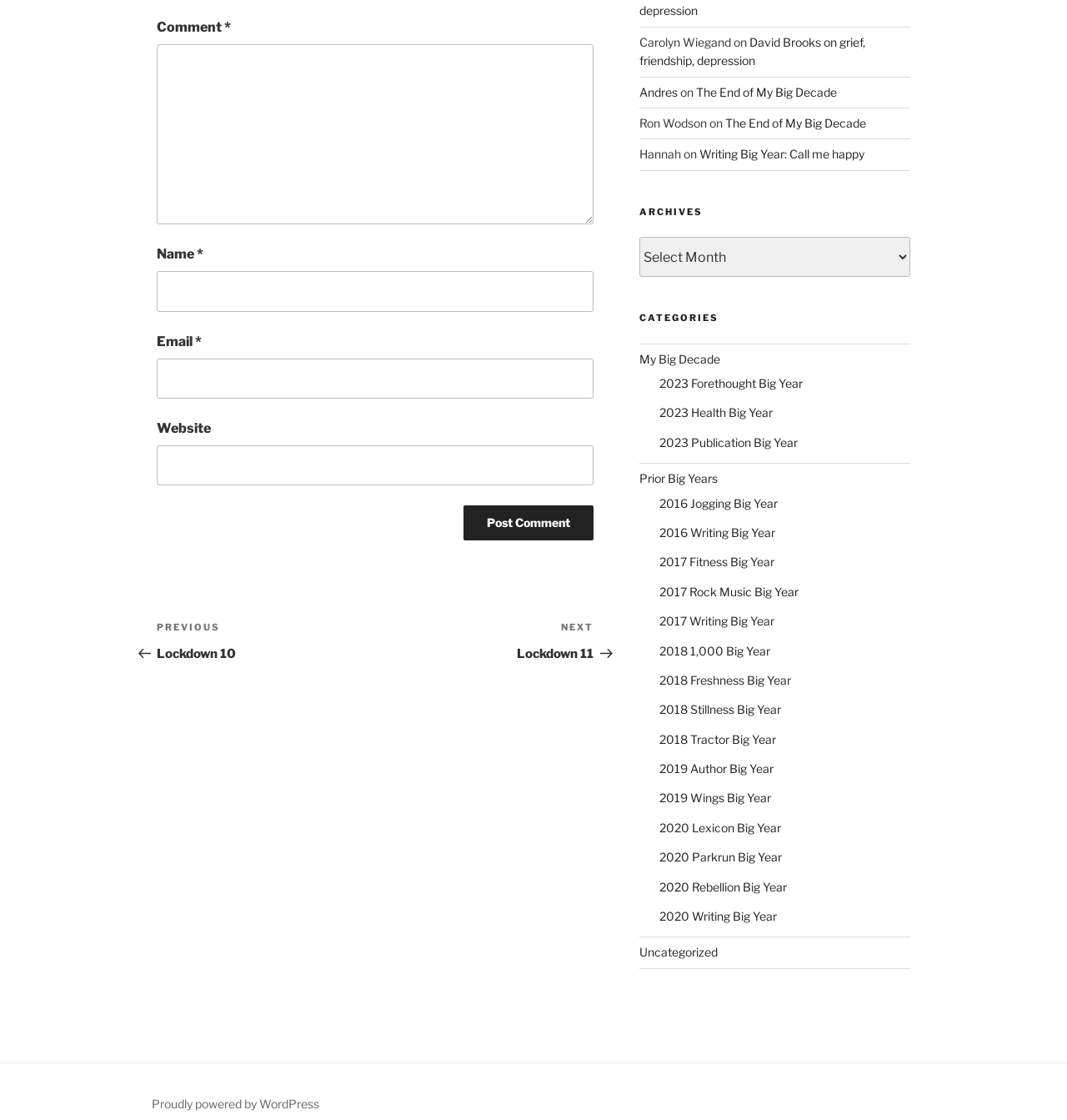Please answer the following question using a single word or phrase: How many input fields are required to submit a comment?

3